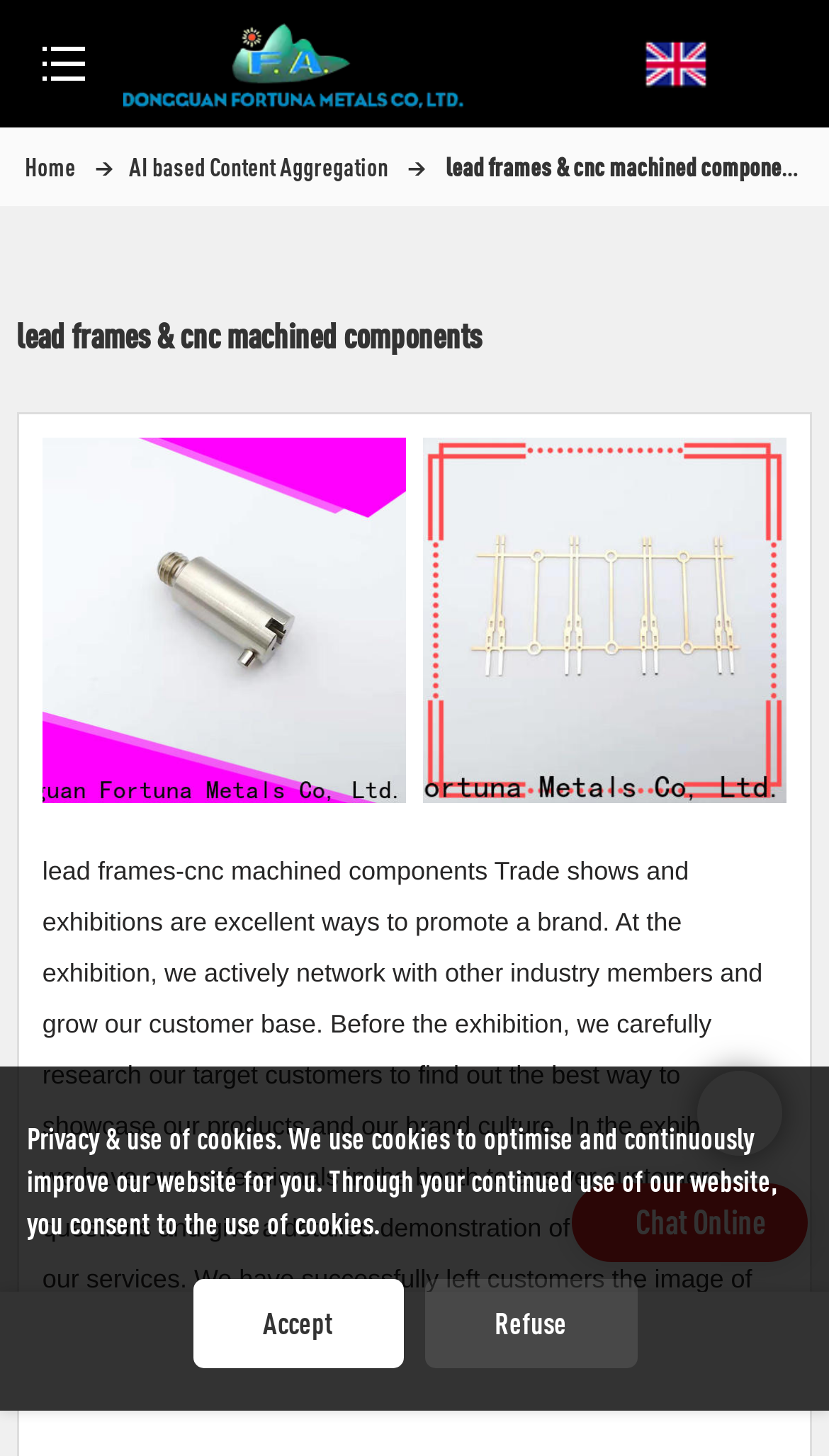Locate the bounding box coordinates of the clickable region necessary to complete the following instruction: "Contact us". Provide the coordinates in the format of four float numbers between 0 and 1, i.e., [left, top, right, bottom].

[0.03, 0.015, 0.133, 0.073]